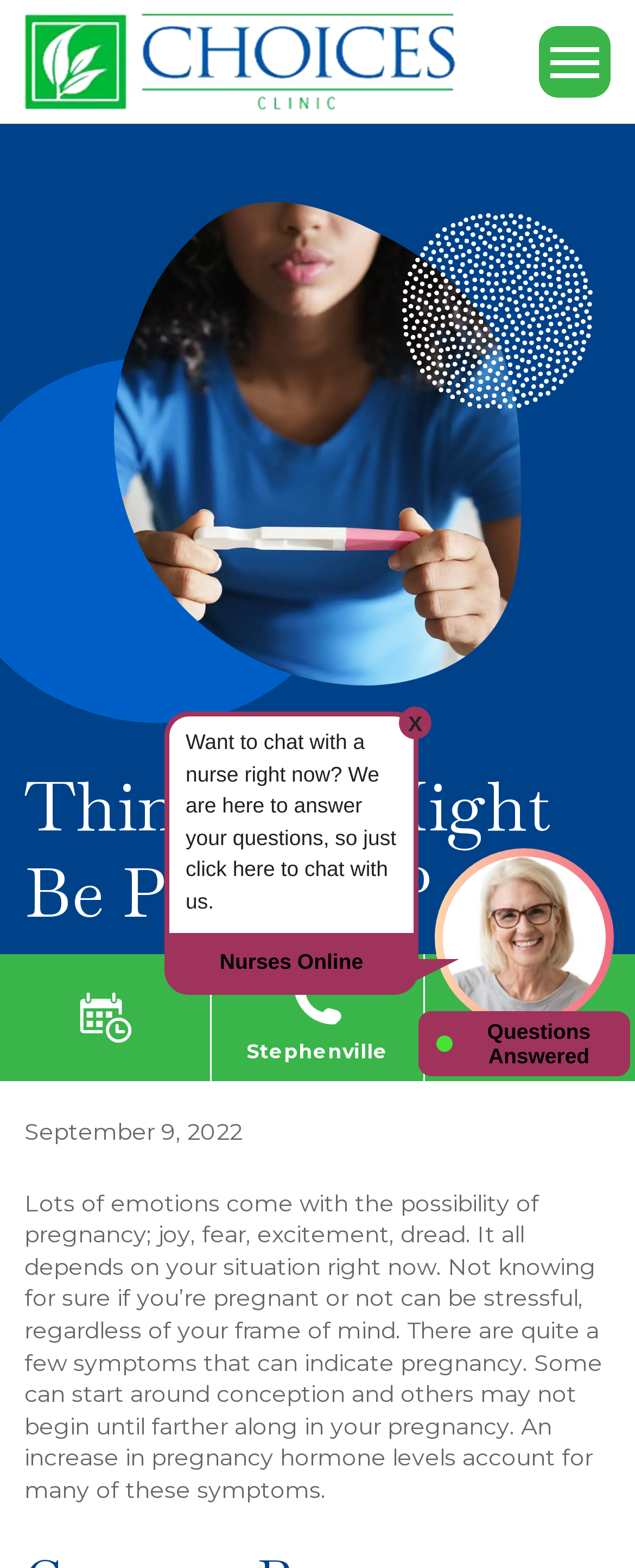Provide your answer in a single word or phrase: 
What is the date of the latest article?

September 9, 2022